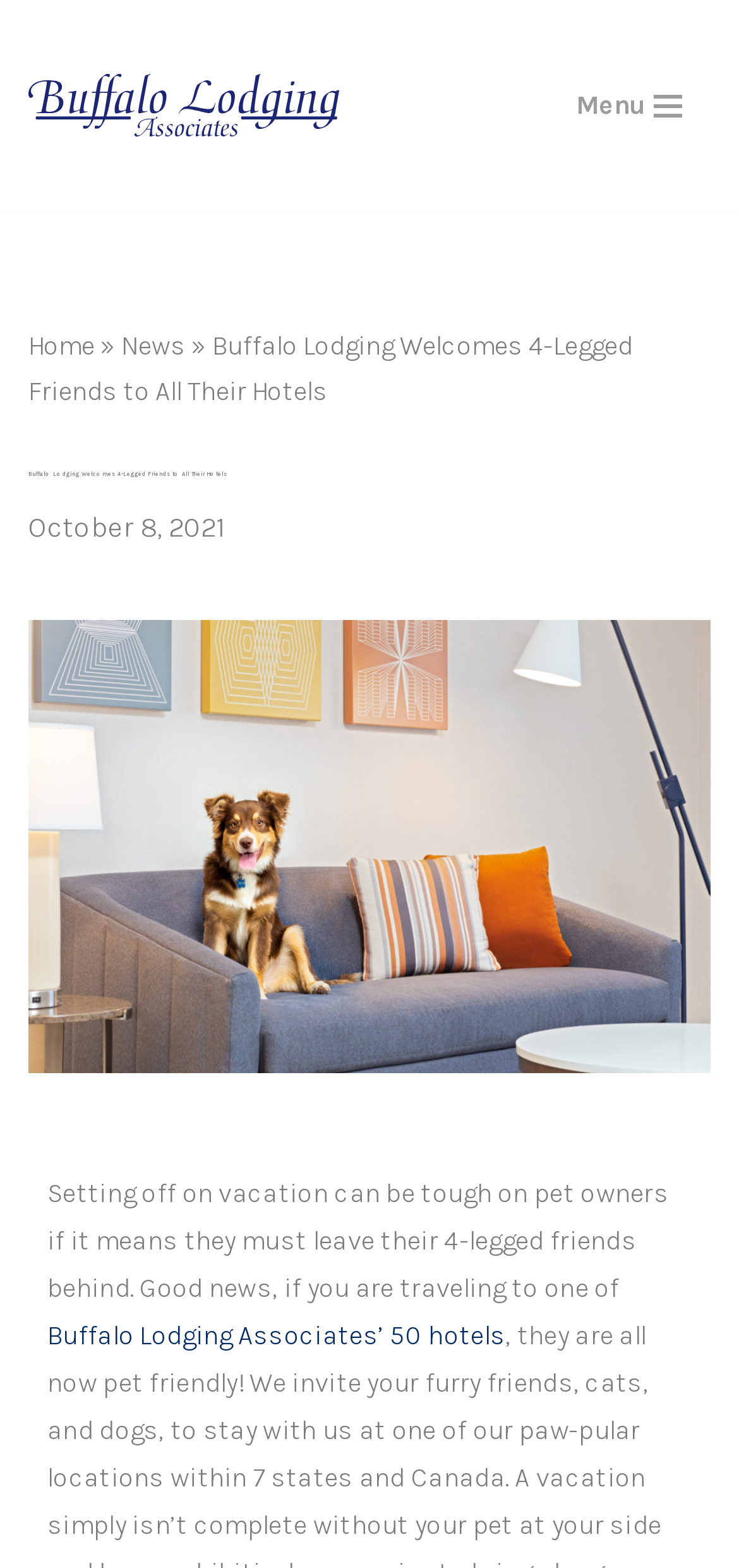Find and provide the bounding box coordinates for the UI element described here: "parent_node: 5". The coordinates should be given as four float numbers between 0 and 1: [left, top, right, bottom].

None